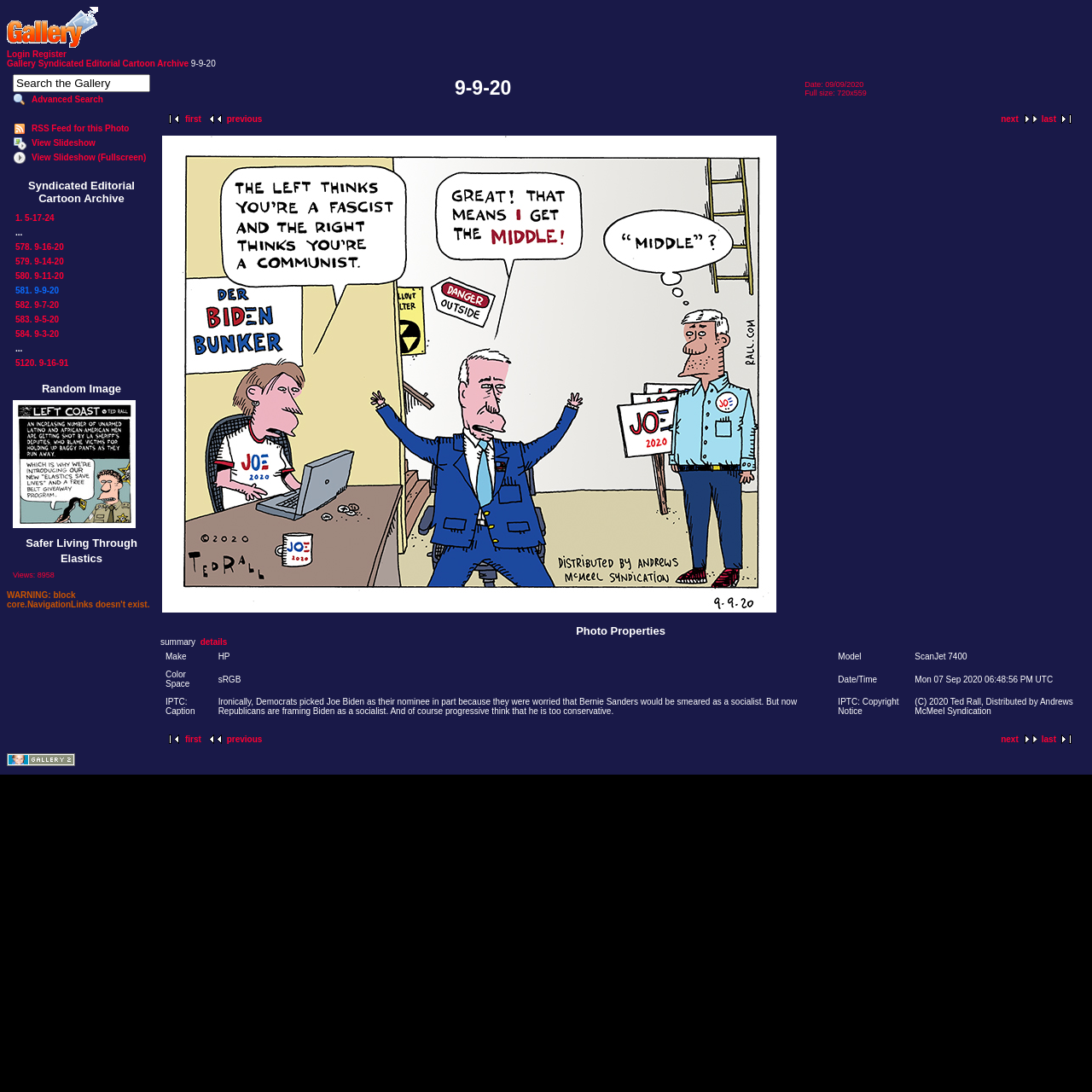What is the name of the music academy founded by the author?
Utilize the image to construct a detailed and well-explained answer.

The name of the music academy founded by the author can be found in the text, which states 'l'Académie des musiques intemporelles qui permet aux élèves d'apprendre à composer leur propre musique qui a créé leur propre chanson'.